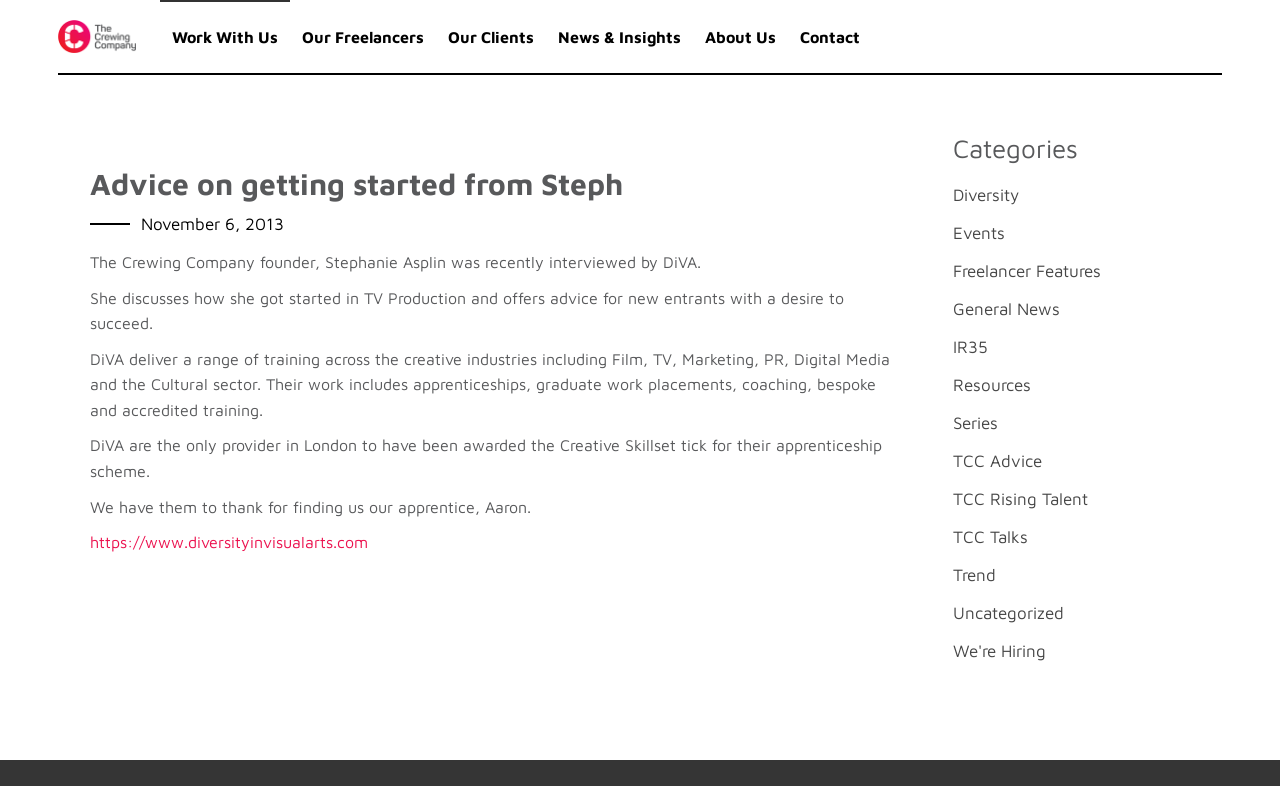Bounding box coordinates are specified in the format (top-left x, top-left y, bottom-right x, bottom-right y). All values are floating point numbers bounded between 0 and 1. Please provide the bounding box coordinate of the region this sentence describes: https://www.diversityinvisualarts.com

[0.07, 0.678, 0.288, 0.701]